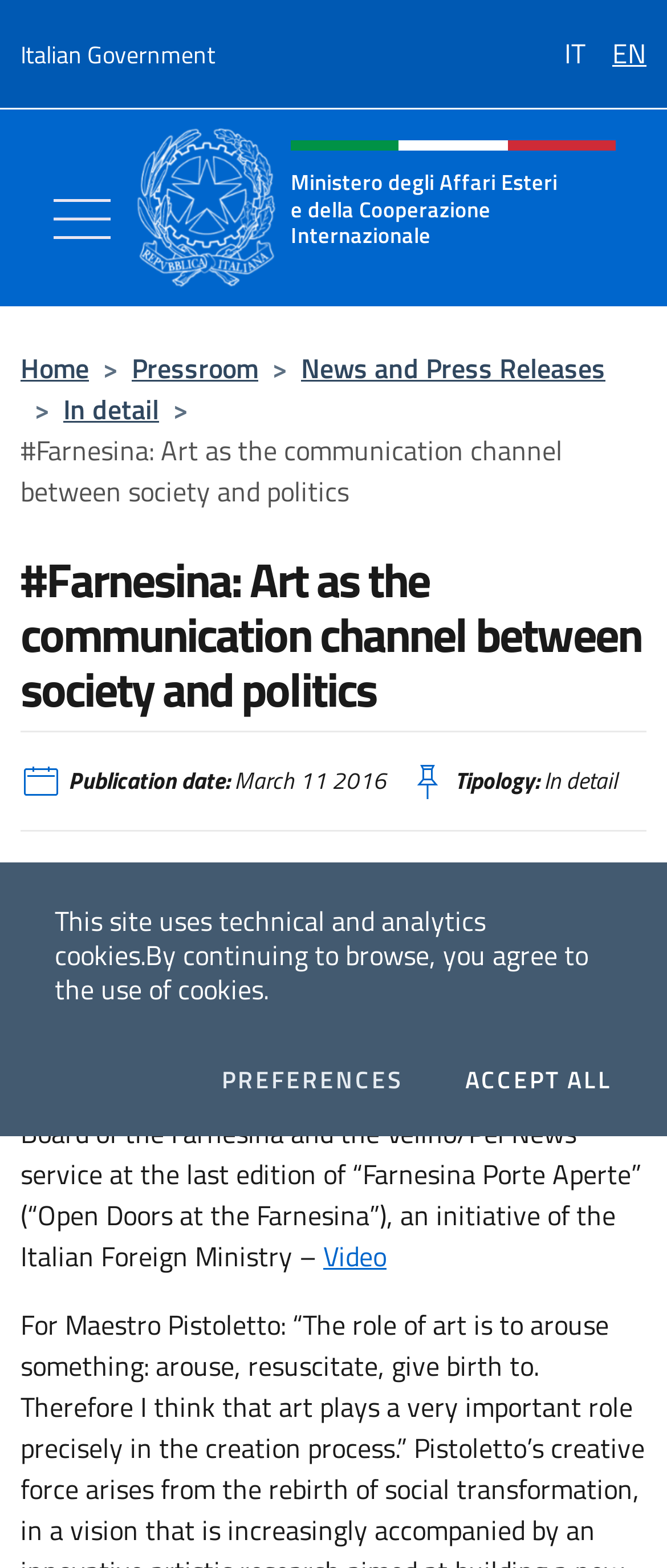With reference to the image, please provide a detailed answer to the following question: What is the name of the person quoted in the article?

I identified the name of the person quoted in the article by reading the text '“Politics is the offspring of creation; therefore culture must be thought of starting from art and subsequently reach politics through the appropriate mechanism.” Michelangelo Pistoletto told the Multi-media Editorial Board of the Farnesina and the Velino/Pei News service...' which mentions the name of the person being quoted.